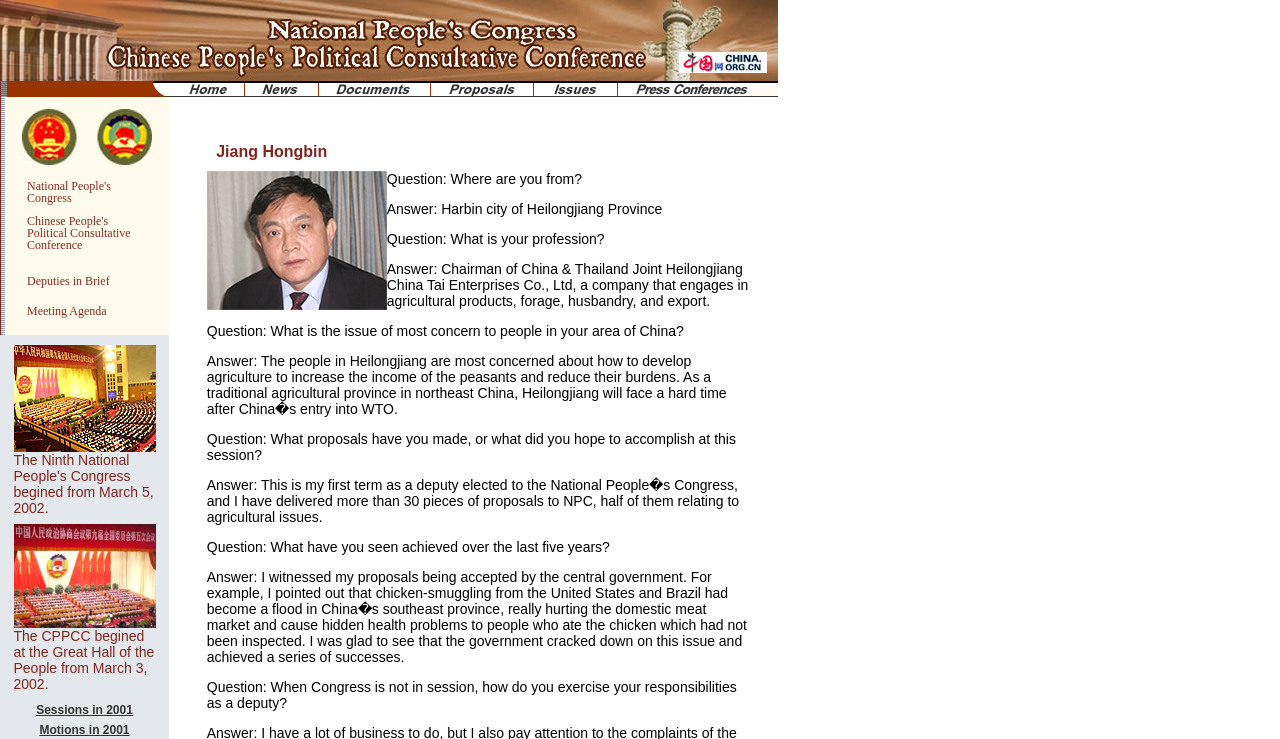From the webpage screenshot, predict the bounding box coordinates (top-left x, top-left y, bottom-right x, bottom-right y) for the UI element described here: Chinese People's Political Consultative Conference

[0.021, 0.29, 0.102, 0.341]